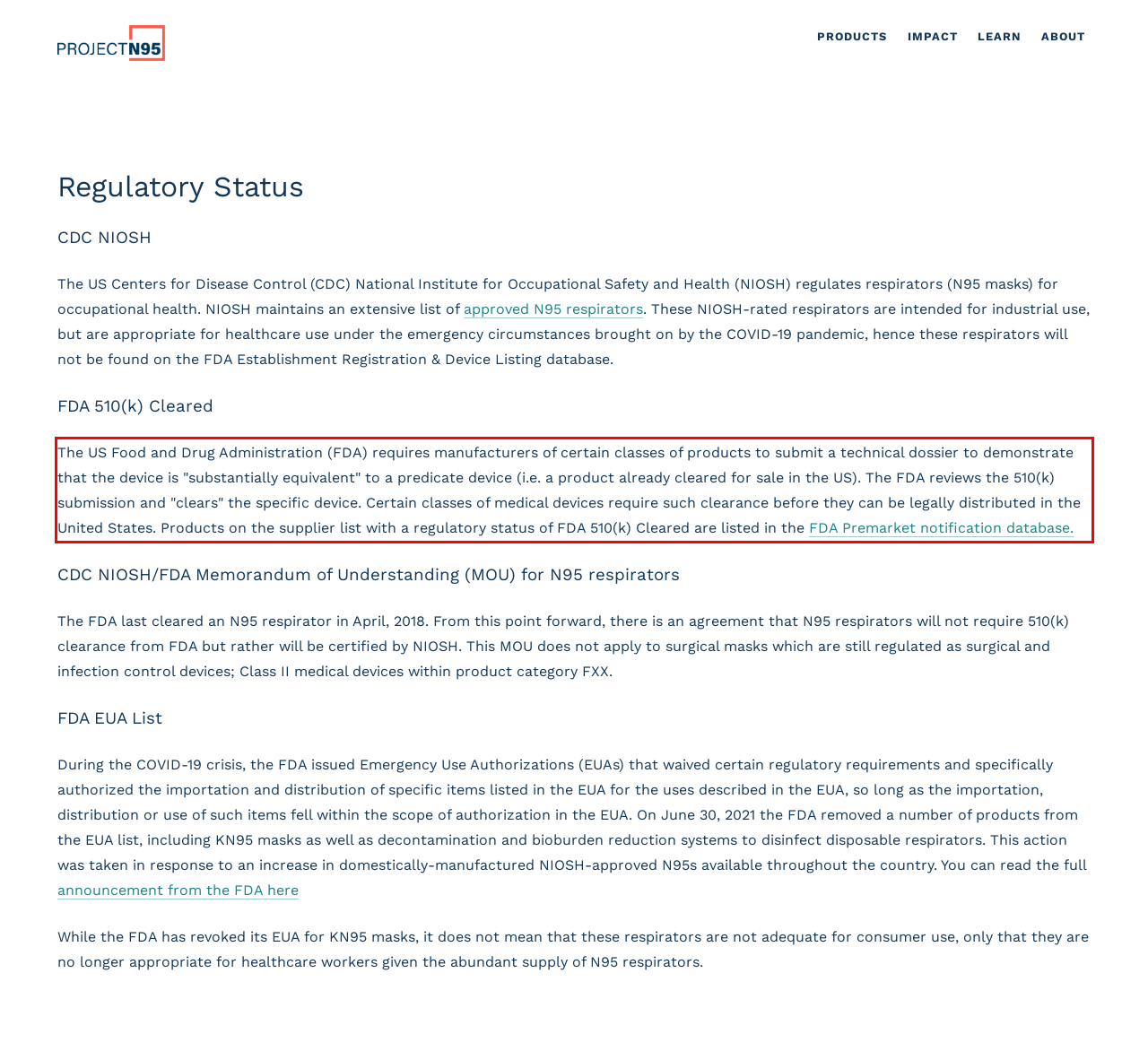Within the screenshot of the webpage, there is a red rectangle. Please recognize and generate the text content inside this red bounding box.

The US Food and Drug Administration (FDA) requires manufacturers of certain classes of products to submit a technical dossier to demonstrate that the device is "substantially equivalent" to a predicate device (i.e. a product already cleared for sale in the US). The FDA reviews the 510(k) submission and "clears" the specific device. Certain classes of medical devices require such clearance before they can be legally distributed in the United States. Products on the supplier list with a regulatory status of FDA 510(k) Cleared are listed in the FDA Premarket notification database.